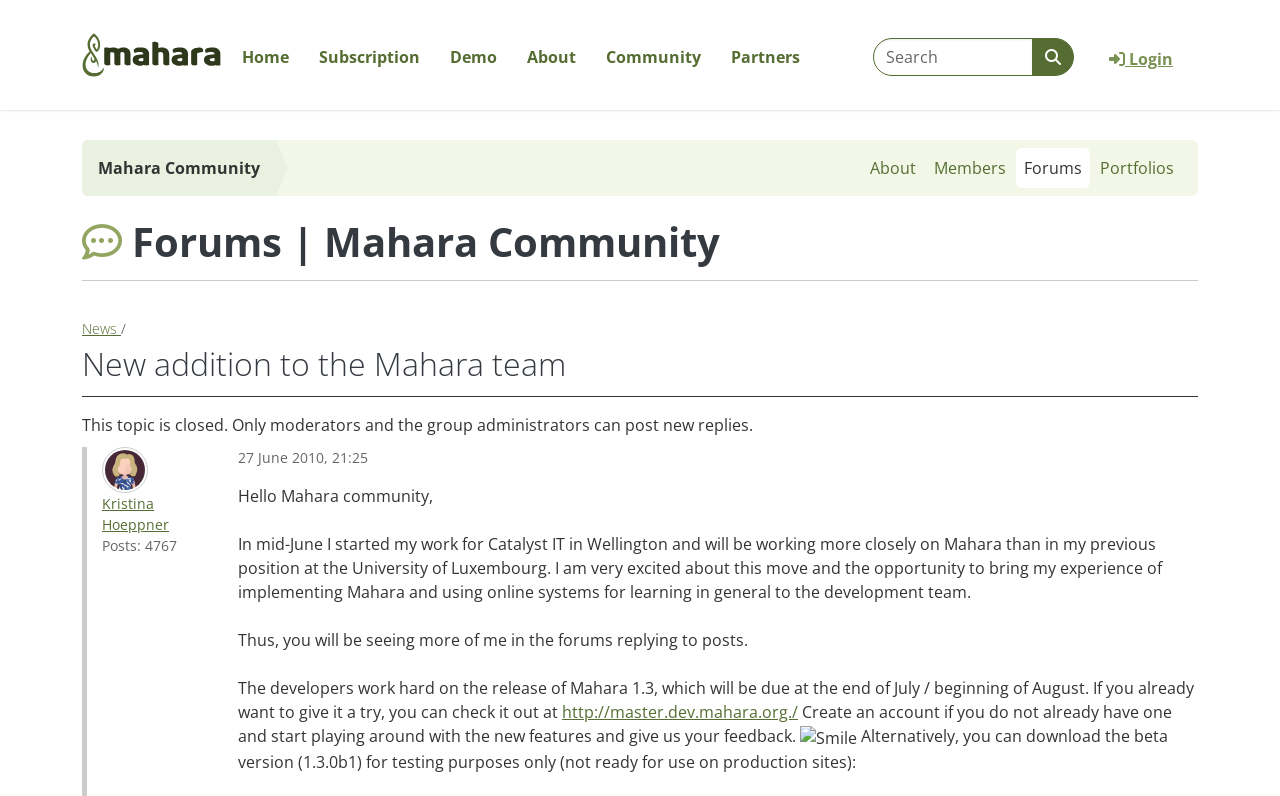Identify the bounding box coordinates of the clickable region necessary to fulfill the following instruction: "Search for something". The bounding box coordinates should be four float numbers between 0 and 1, i.e., [left, top, right, bottom].

[0.682, 0.048, 0.807, 0.095]